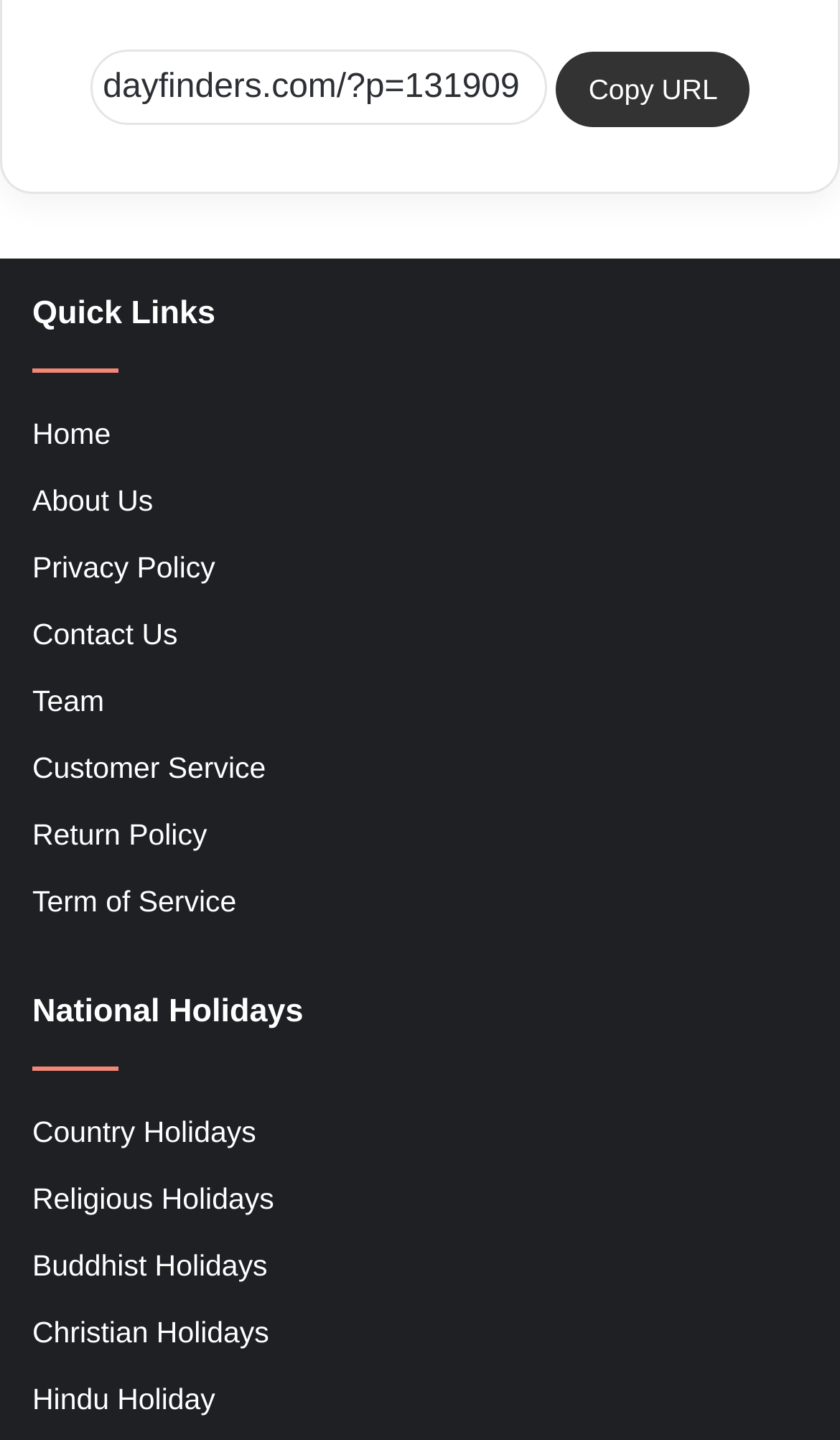What is the last religious holiday listed?
Answer with a single word or phrase by referring to the visual content.

Hindu Holiday